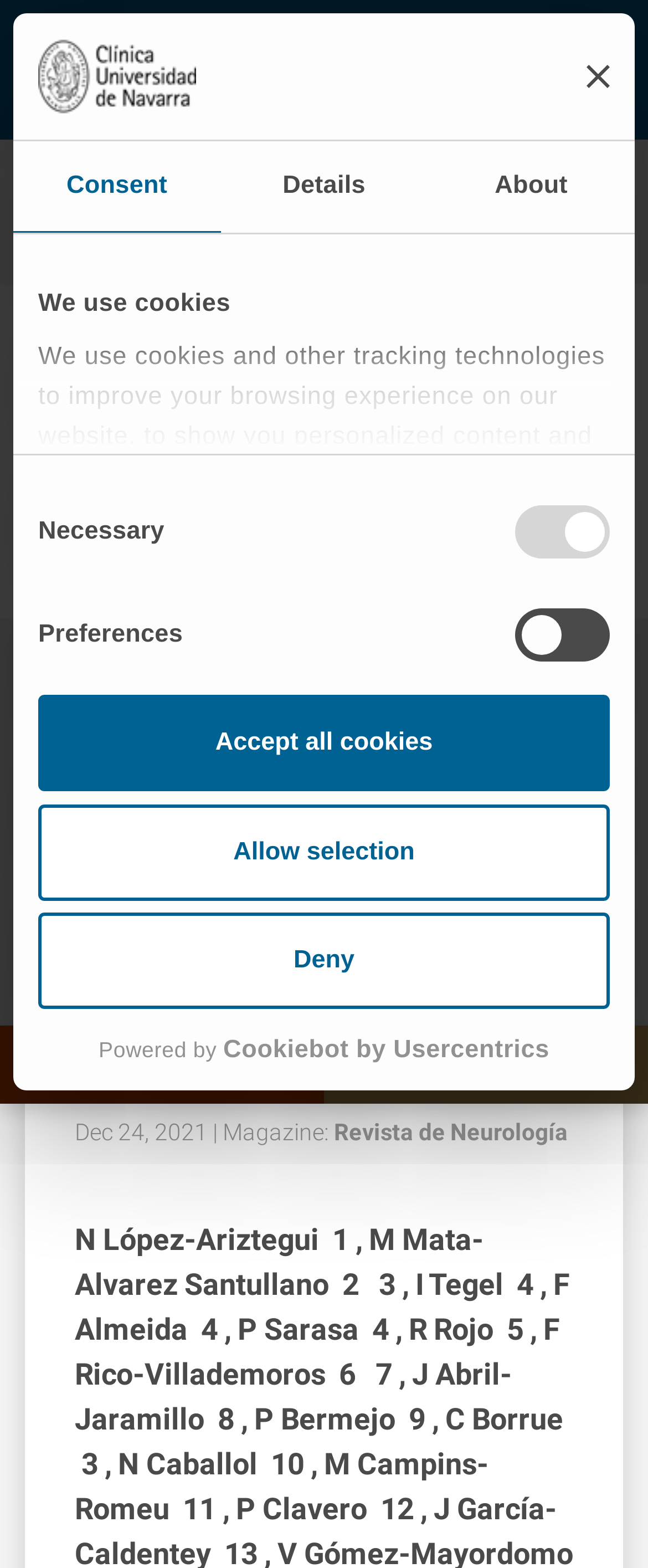What is the date of the publication?
Please give a detailed and elaborate answer to the question based on the image.

The StaticText 'Dec 24, 2021' indicates the date of the publication, which is December 24, 2021.